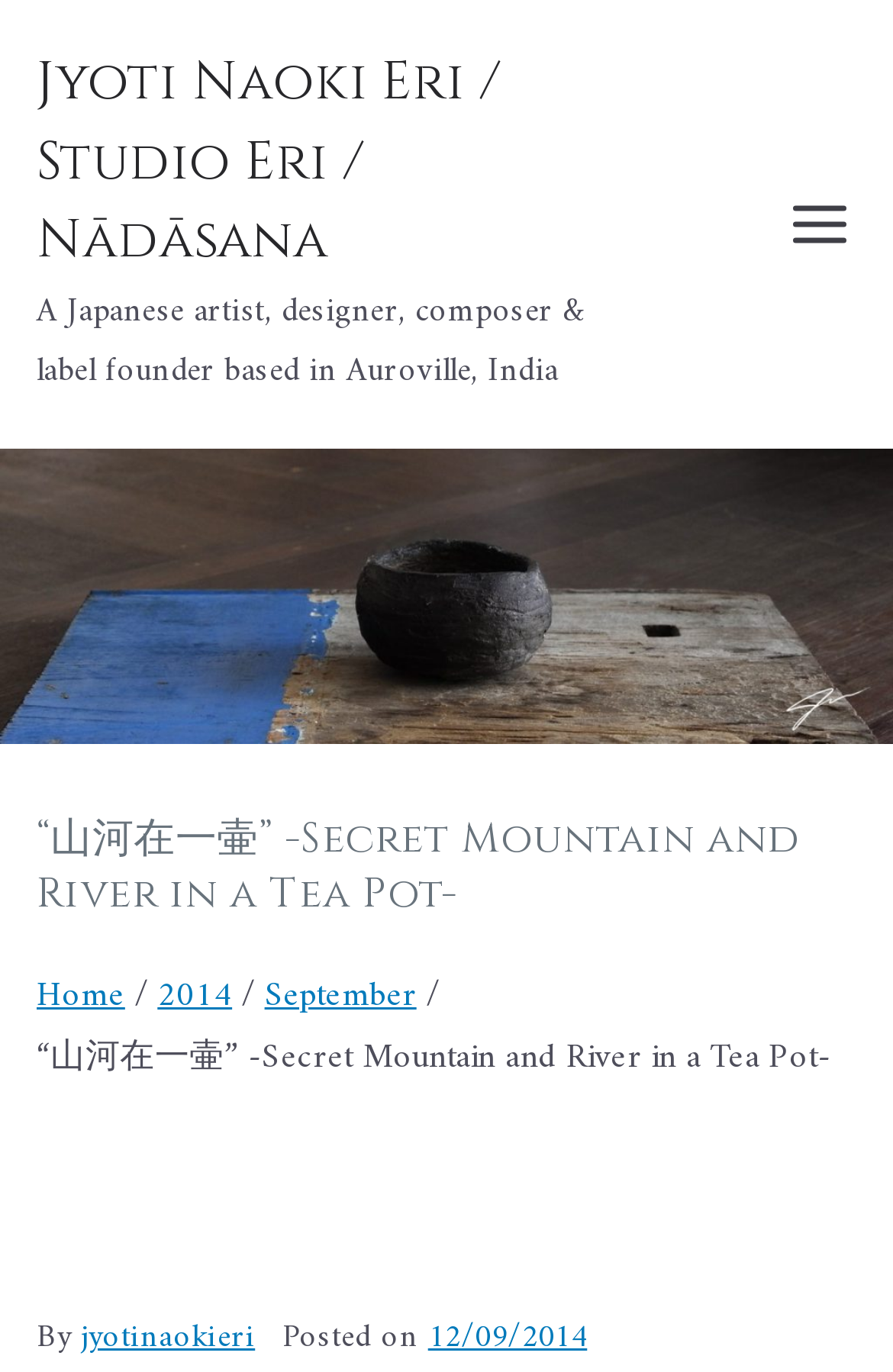What is the profession of Jyoti Naoki Eri?
Using the information presented in the image, please offer a detailed response to the question.

Based on the static text 'A Japanese artist, designer, composer & label founder based in Auroville, India', we can infer that Jyoti Naoki Eri is an artist, designer, composer, and label founder.